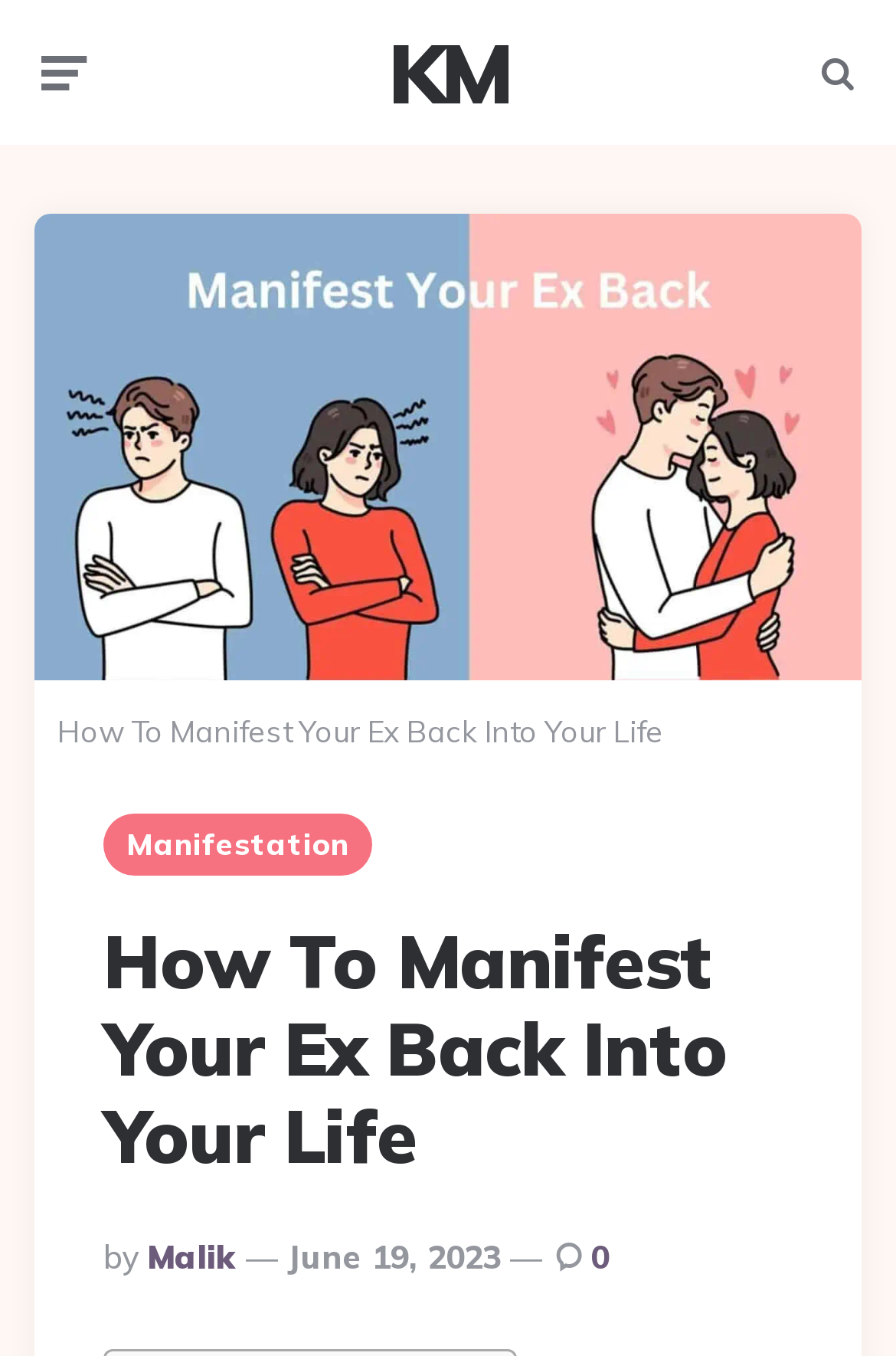Can you locate the main headline on this webpage and provide its text content?

How To Manifest Your Ex Back Into Your Life